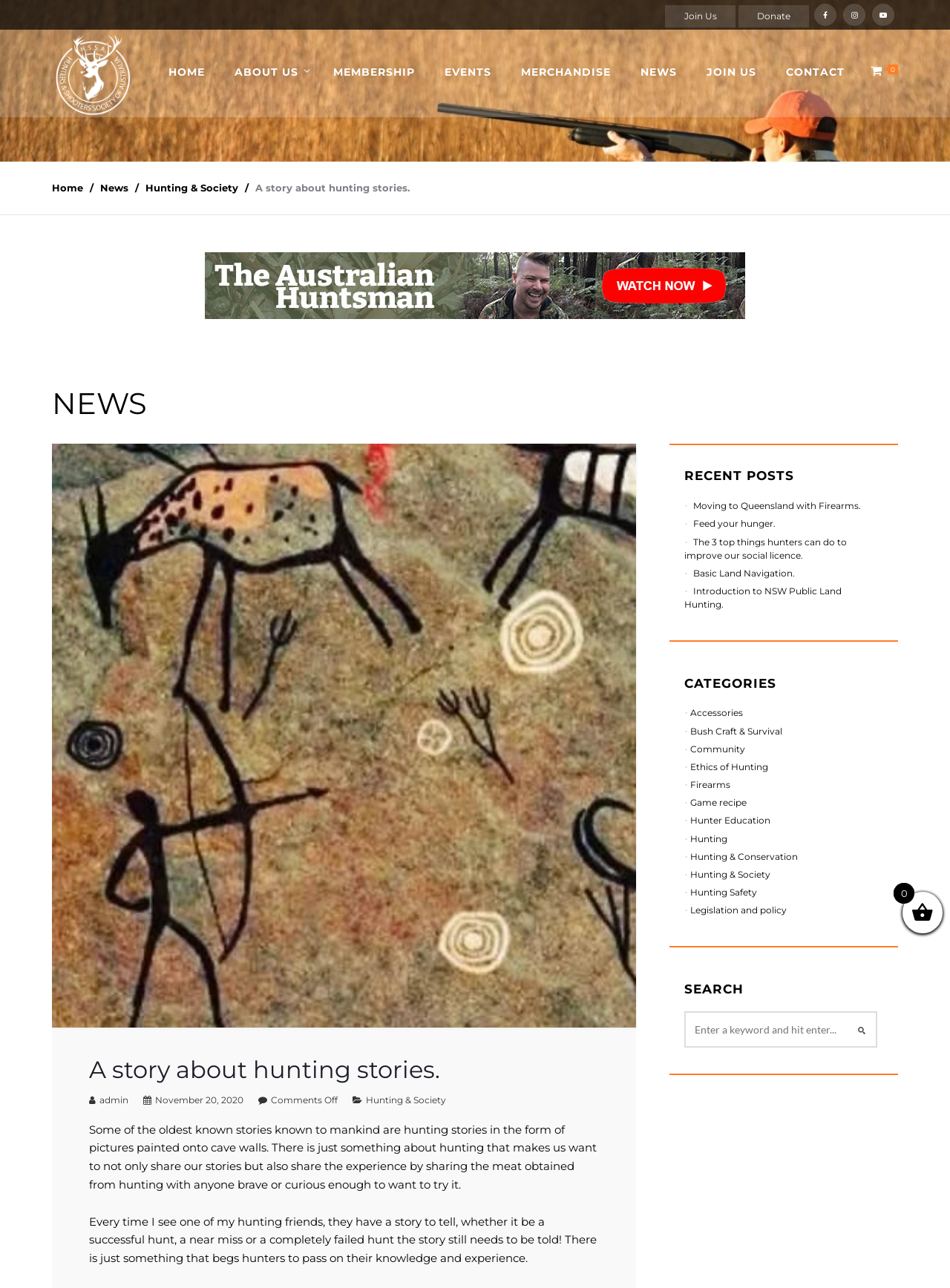Identify the bounding box coordinates of the specific part of the webpage to click to complete this instruction: "Click the 'HOME' link".

[0.162, 0.023, 0.231, 0.089]